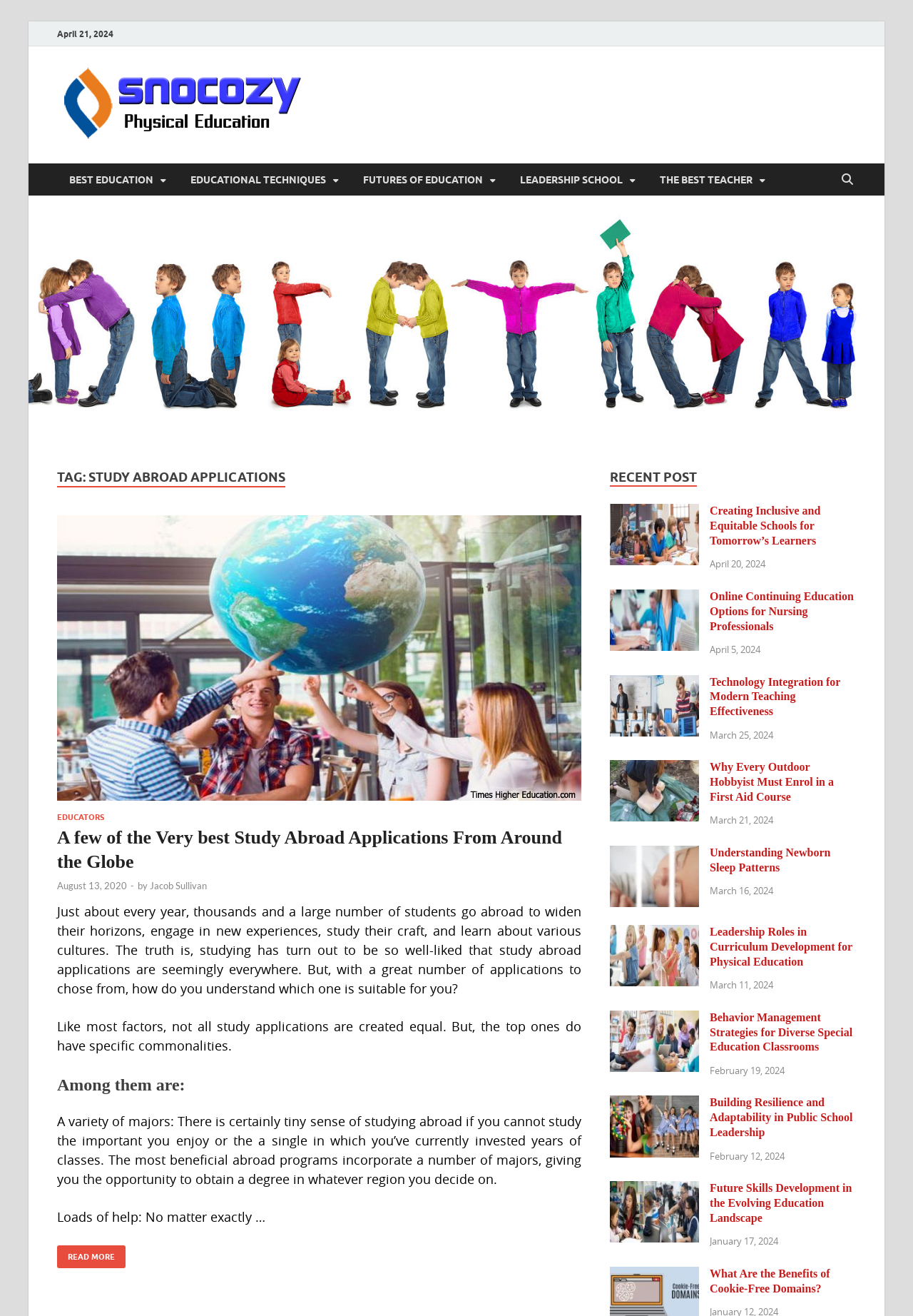Please reply to the following question with a single word or a short phrase:
How many links are there in the 'RECENT POST' section?

6